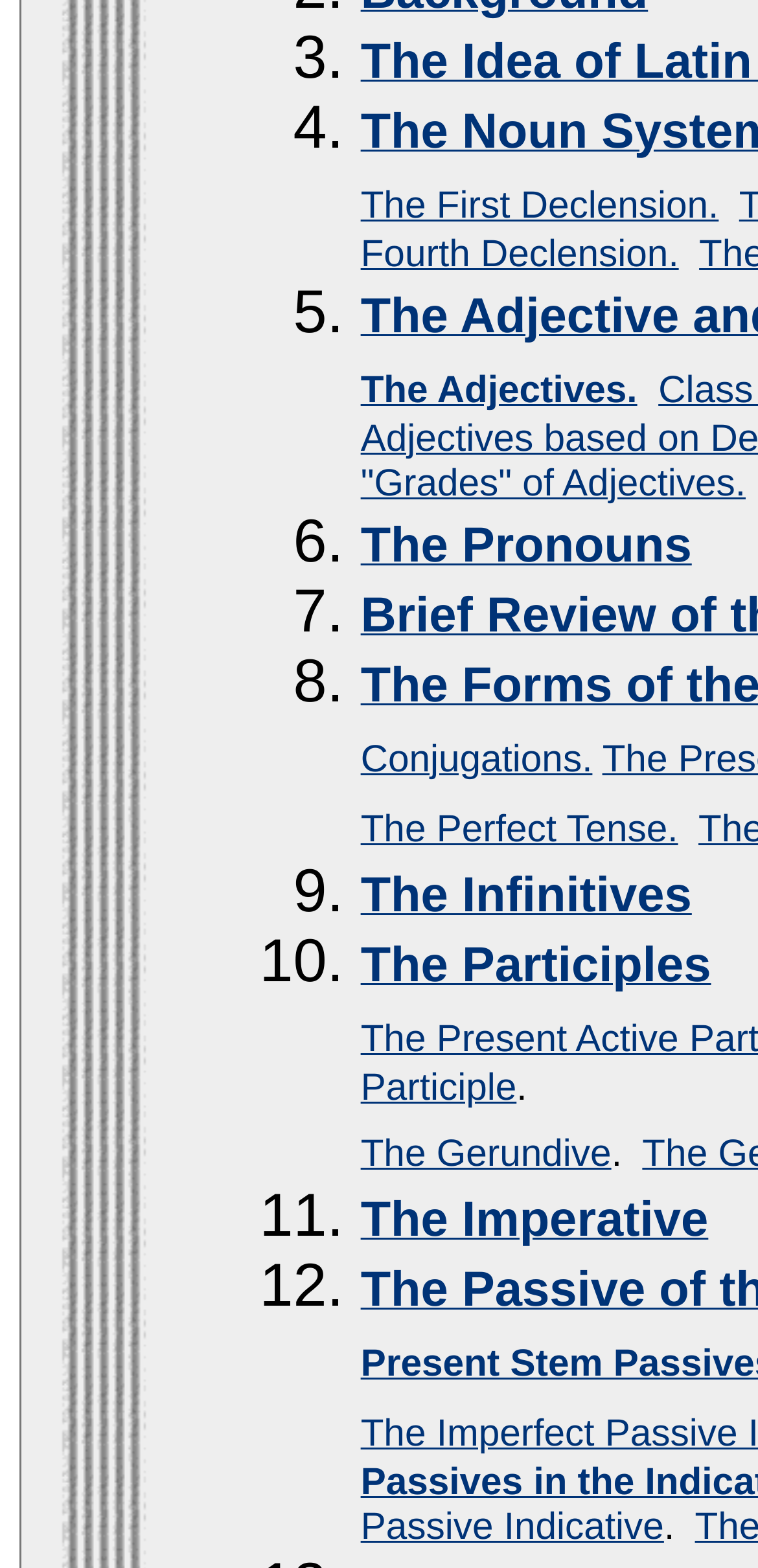Find the bounding box coordinates of the element to click in order to complete this instruction: "go to The Imperative". The bounding box coordinates must be four float numbers between 0 and 1, denoted as [left, top, right, bottom].

[0.476, 0.772, 0.934, 0.793]